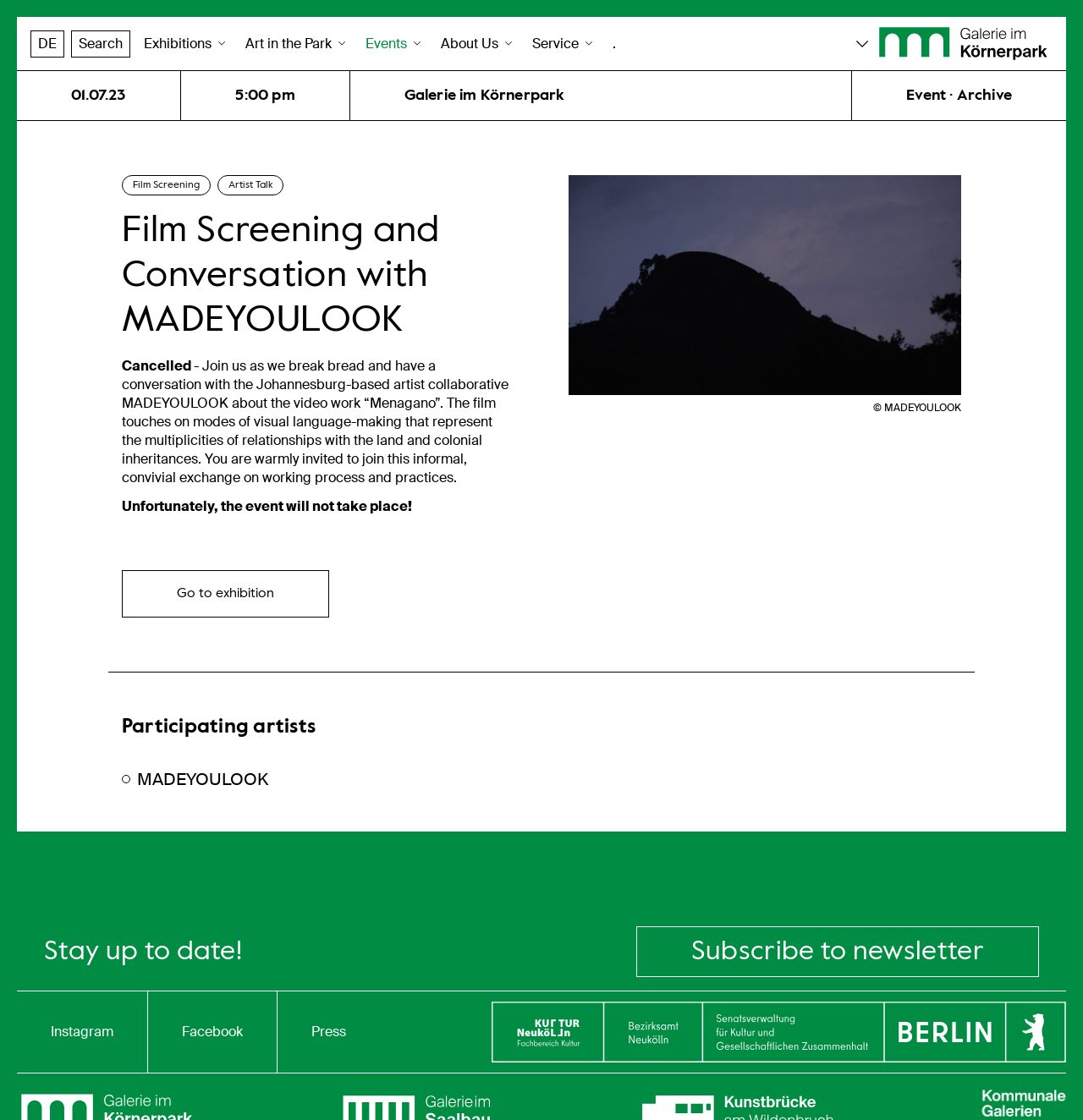Show the bounding box coordinates of the region that should be clicked to follow the instruction: "Go to event."

[0.338, 0.015, 0.376, 0.063]